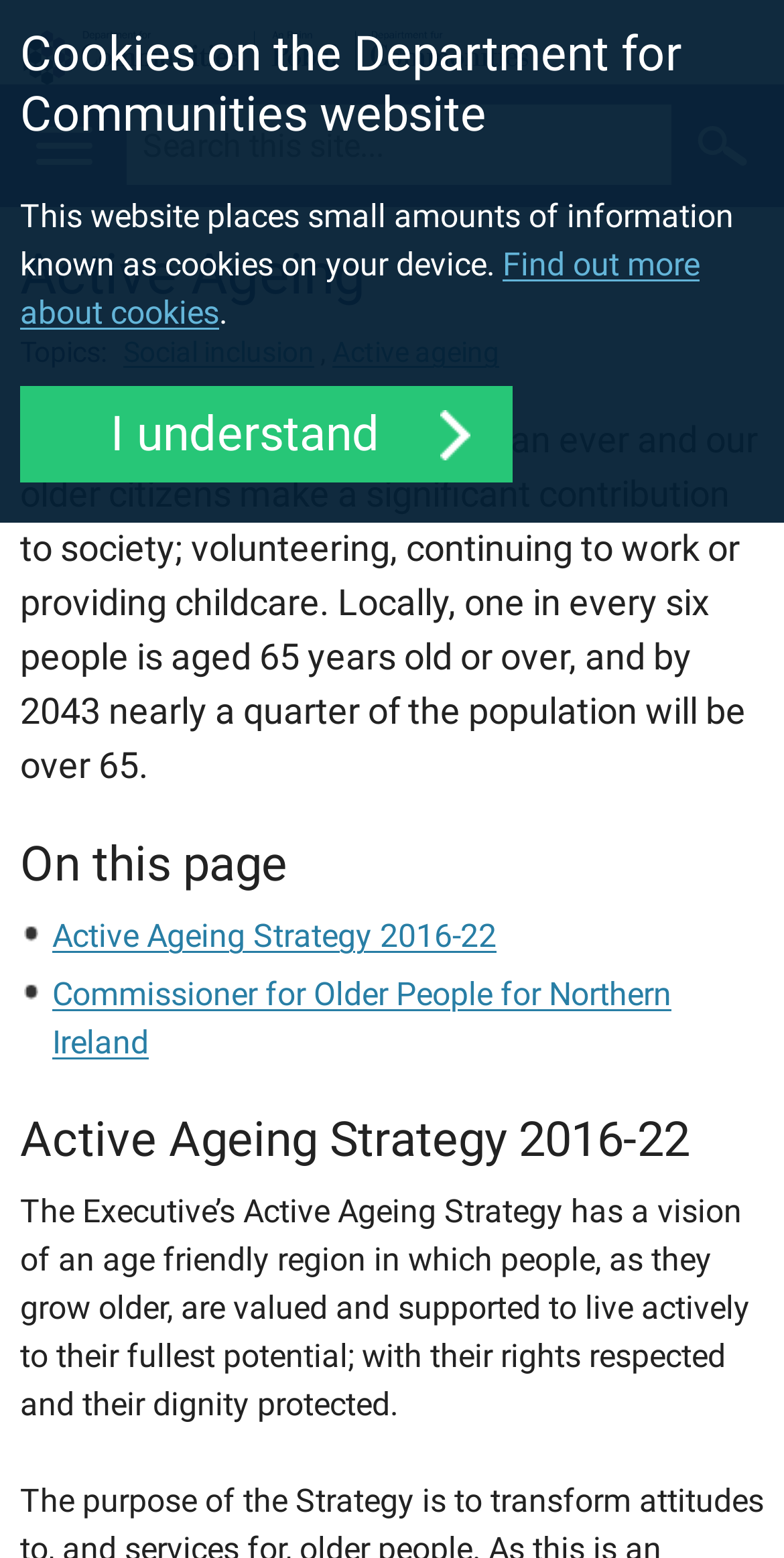What percentage of the population will be over 65 by 2043?
Look at the image and respond to the question as thoroughly as possible.

According to the webpage, locally, one in every six people is aged 65 years old or over, and by 2043 nearly a quarter of the population will be over 65.